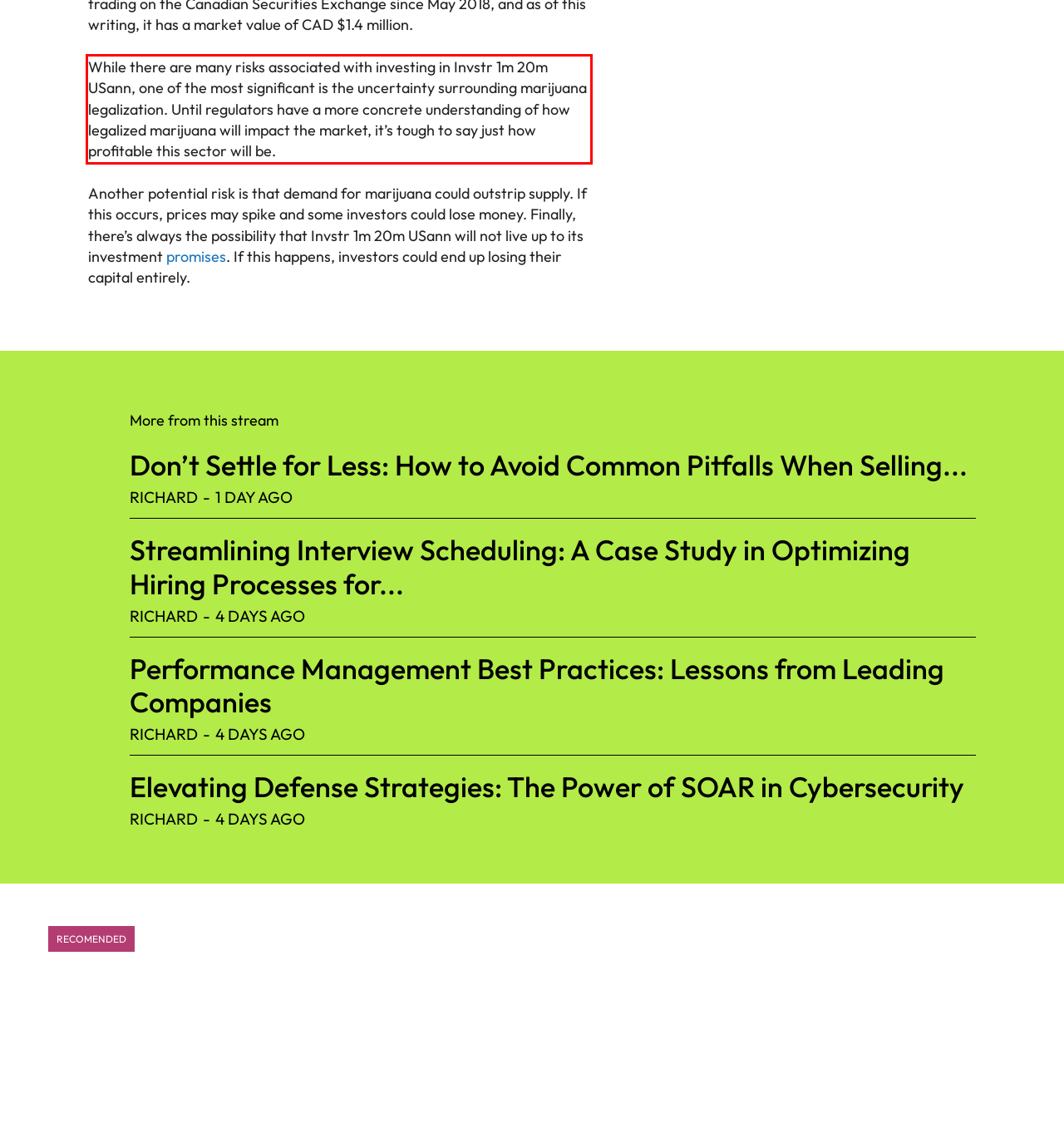With the provided screenshot of a webpage, locate the red bounding box and perform OCR to extract the text content inside it.

While there are many risks associated with investing in Invstr 1m 20m USann, one of the most significant is the uncertainty surrounding marijuana legalization. Until regulators have a more concrete understanding of how legalized marijuana will impact the market, it’s tough to say just how profitable this sector will be.